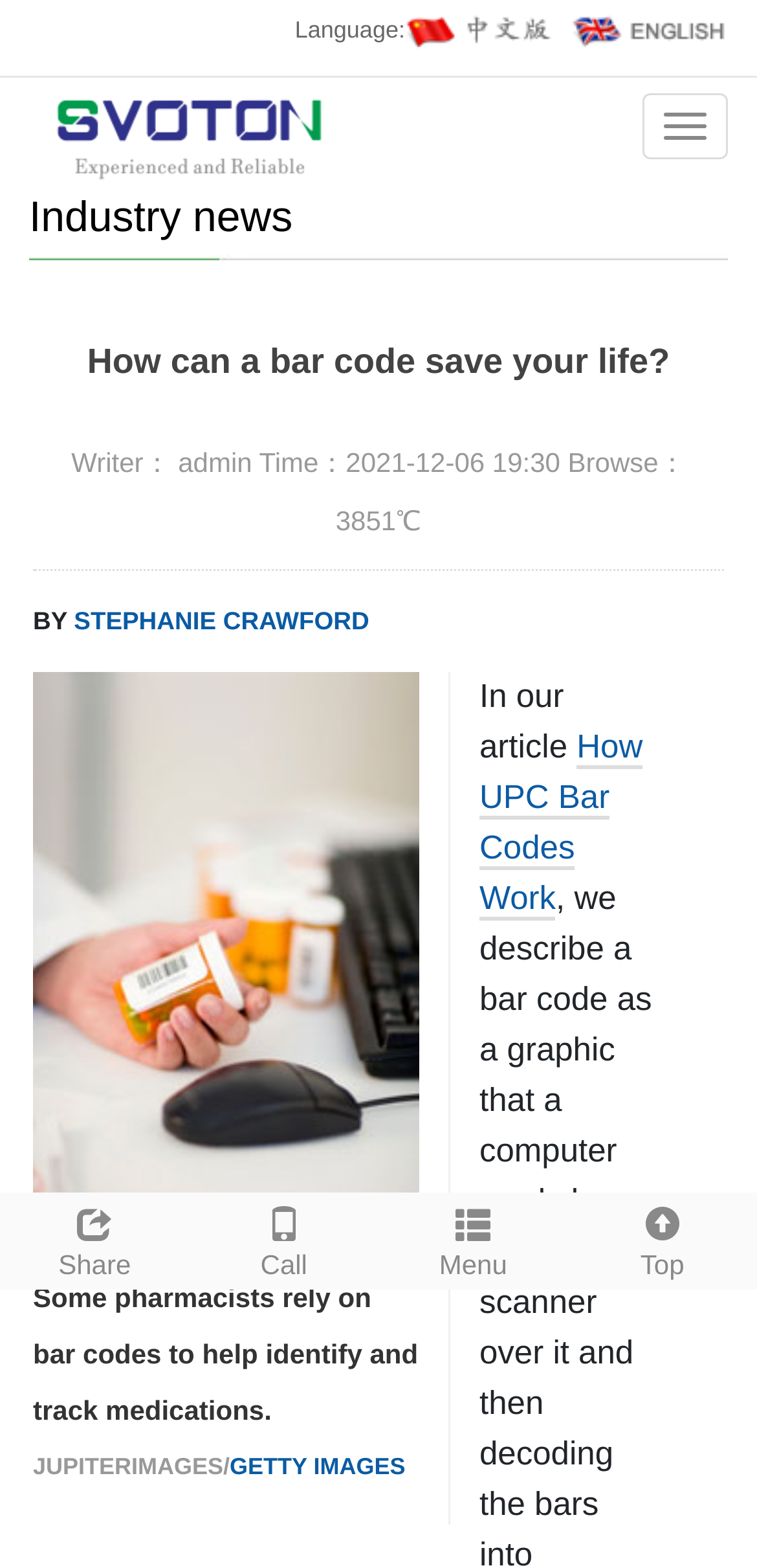What is the source of the image?
Based on the screenshot, provide your answer in one word or phrase.

GETTY IMAGES